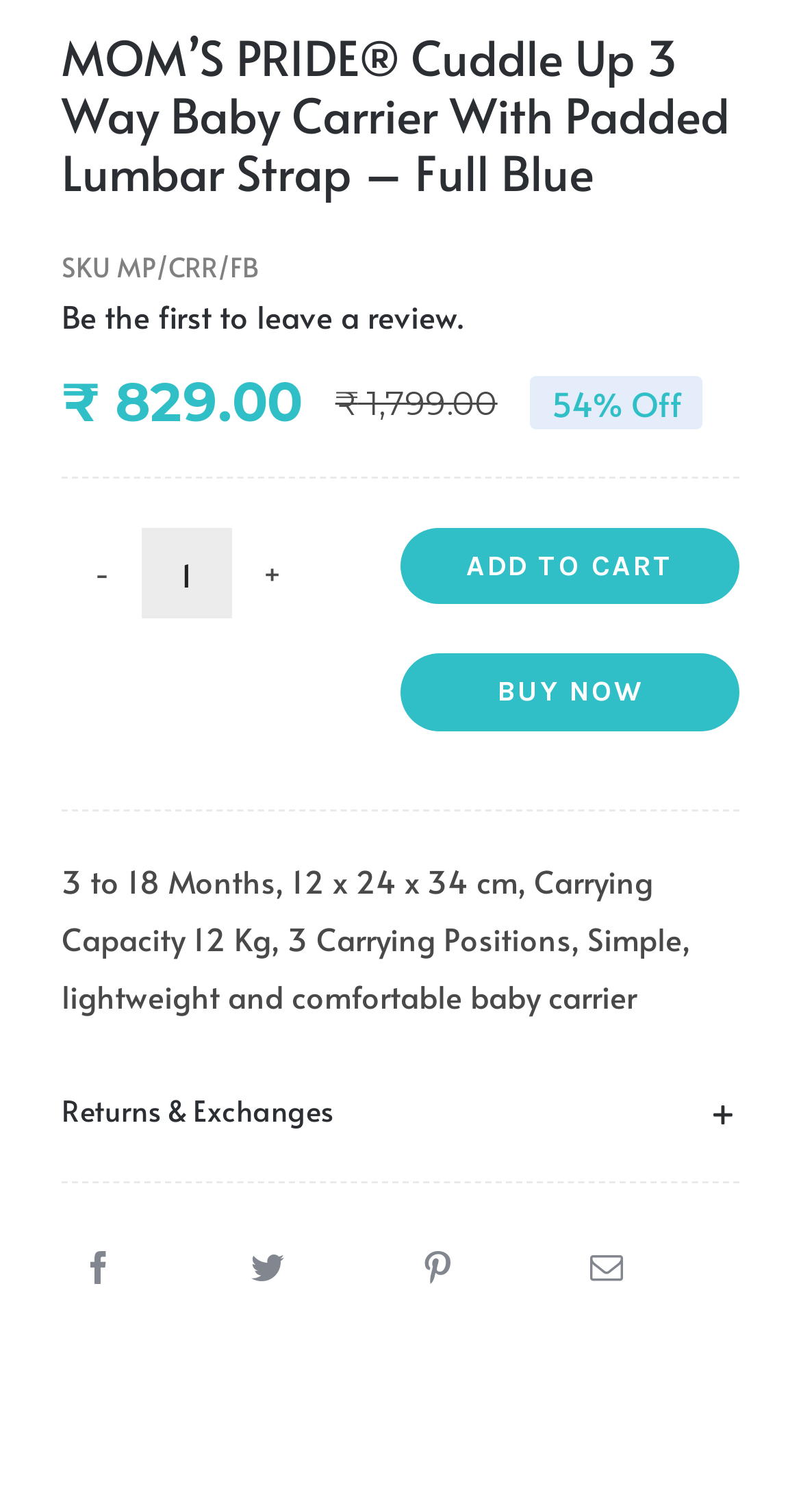Analyze the image and answer the question with as much detail as possible: 
What is the price of the baby carrier?

I found the price of the baby carrier by looking at the text next to the rupee symbol, which is '₹829.00'.